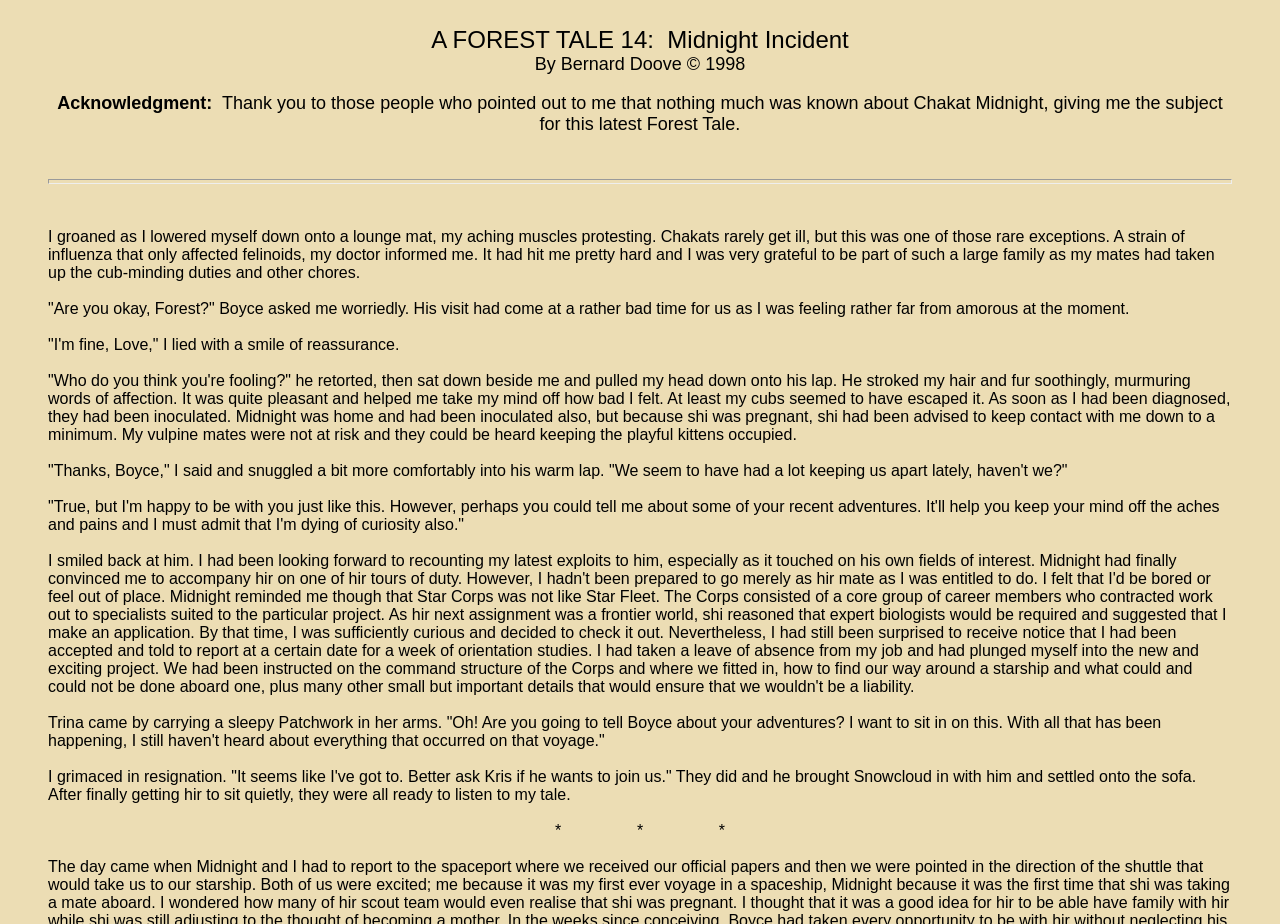Answer the question in a single word or phrase:
What is Midnight's current status?

Pregnant